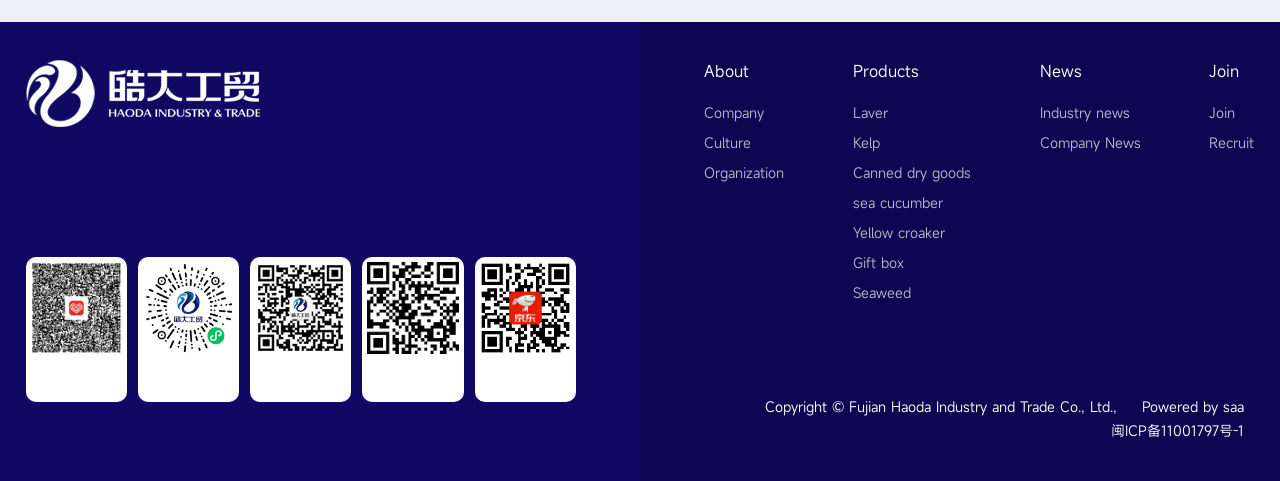Please identify the bounding box coordinates of the element's region that I should click in order to complete the following instruction: "Join the company". The bounding box coordinates consist of four float numbers between 0 and 1, i.e., [left, top, right, bottom].

[0.945, 0.214, 0.965, 0.254]